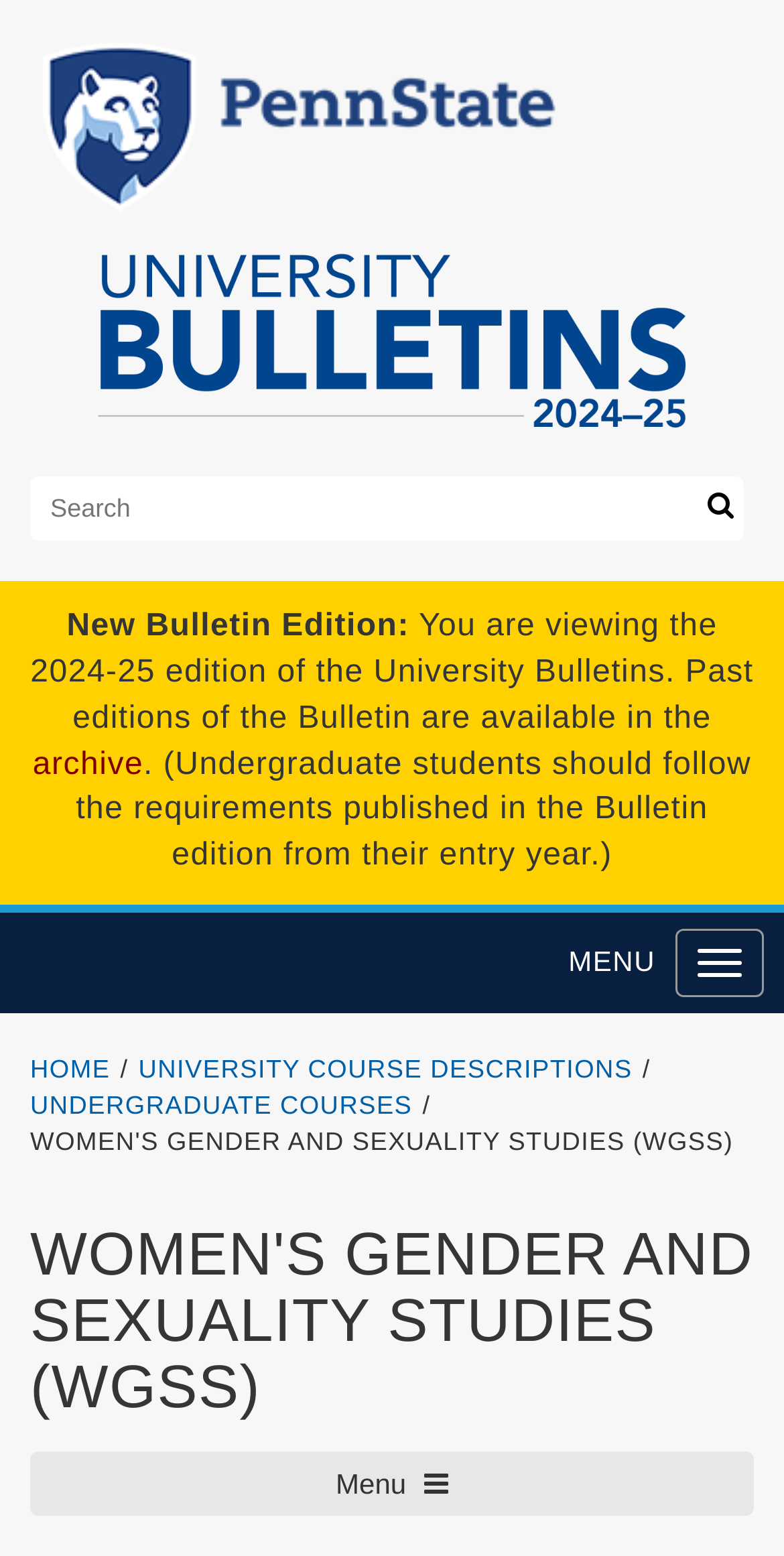Provide the bounding box coordinates for the area that should be clicked to complete the instruction: "Click the Penn State logo".

[0.038, 0.057, 0.821, 0.078]